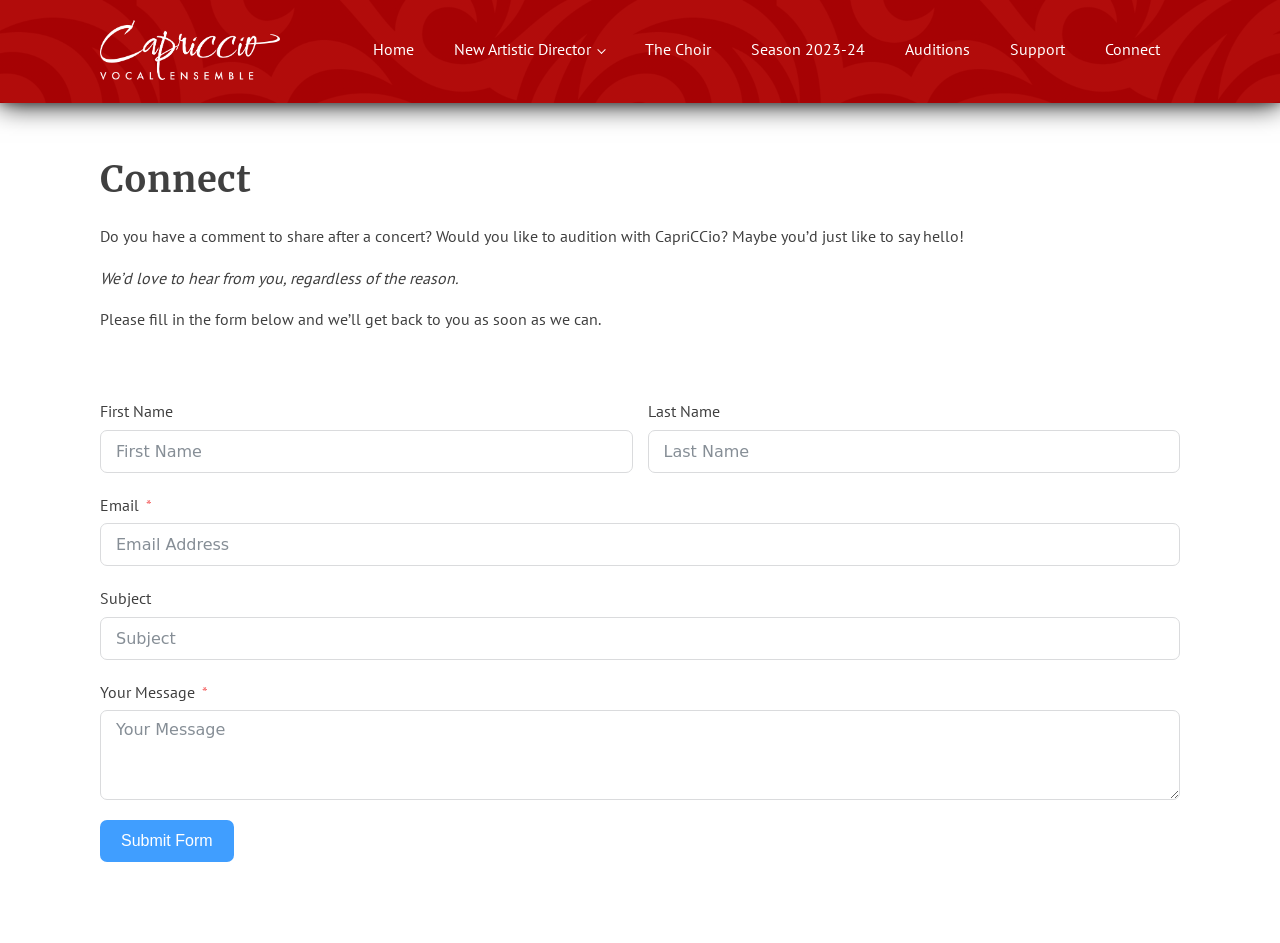Please identify the coordinates of the bounding box for the clickable region that will accomplish this instruction: "Click the Customize button".

None